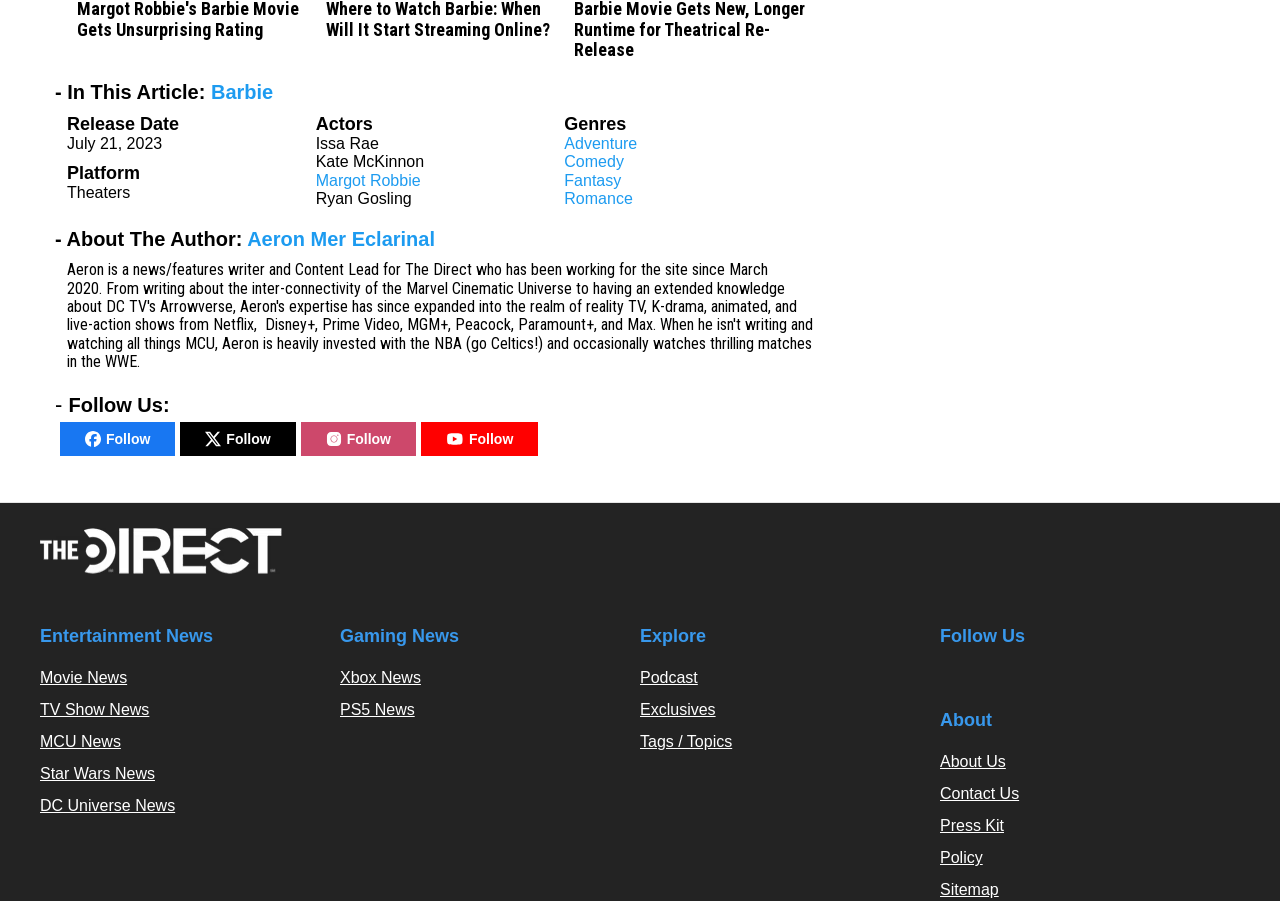Can you find the bounding box coordinates of the area I should click to execute the following instruction: "Get the latest Entertainment News"?

[0.031, 0.688, 0.25, 0.724]